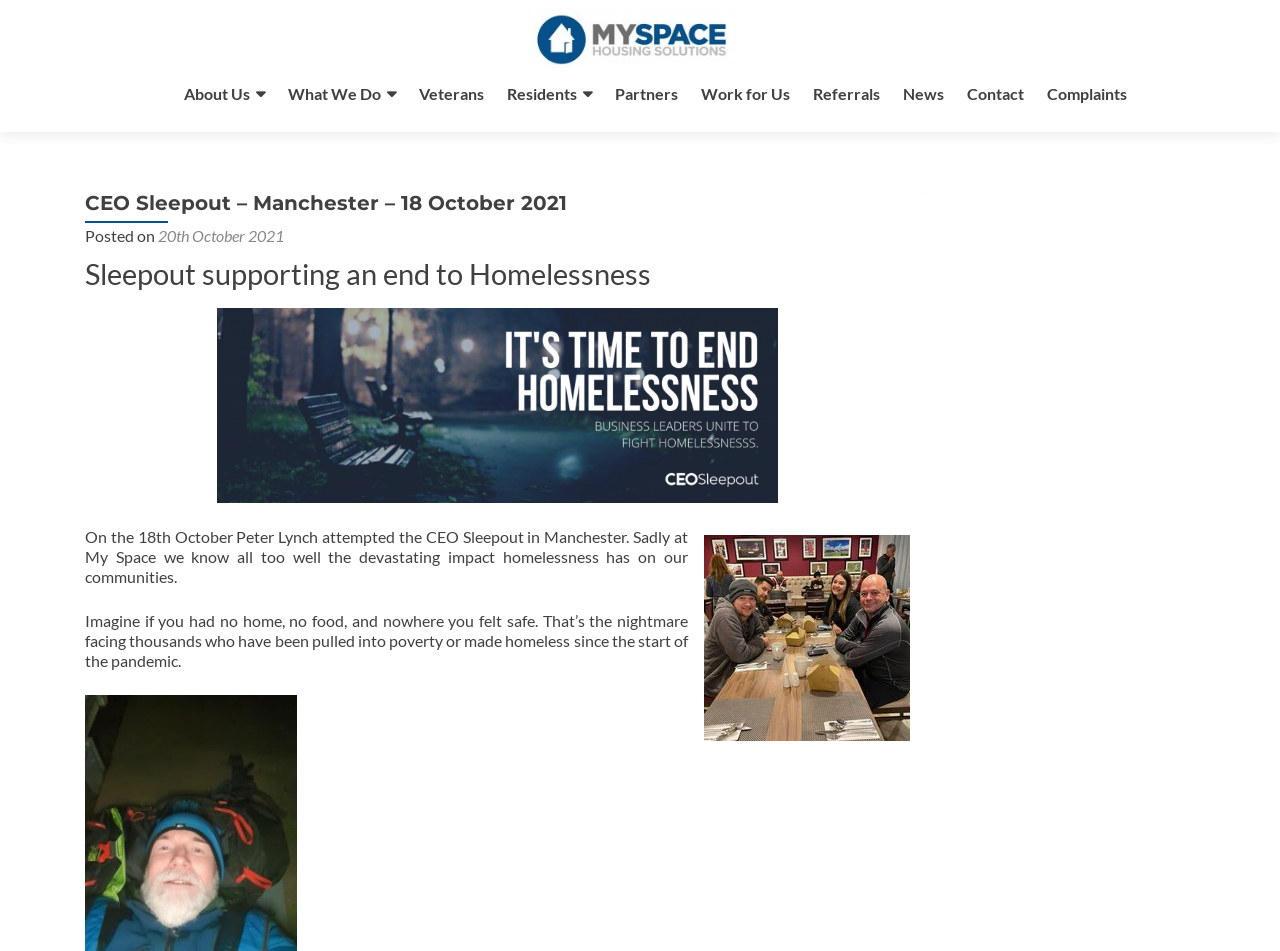What is the impact of homelessness mentioned on this webpage?
Give a one-word or short-phrase answer derived from the screenshot.

Devastating impact on communities